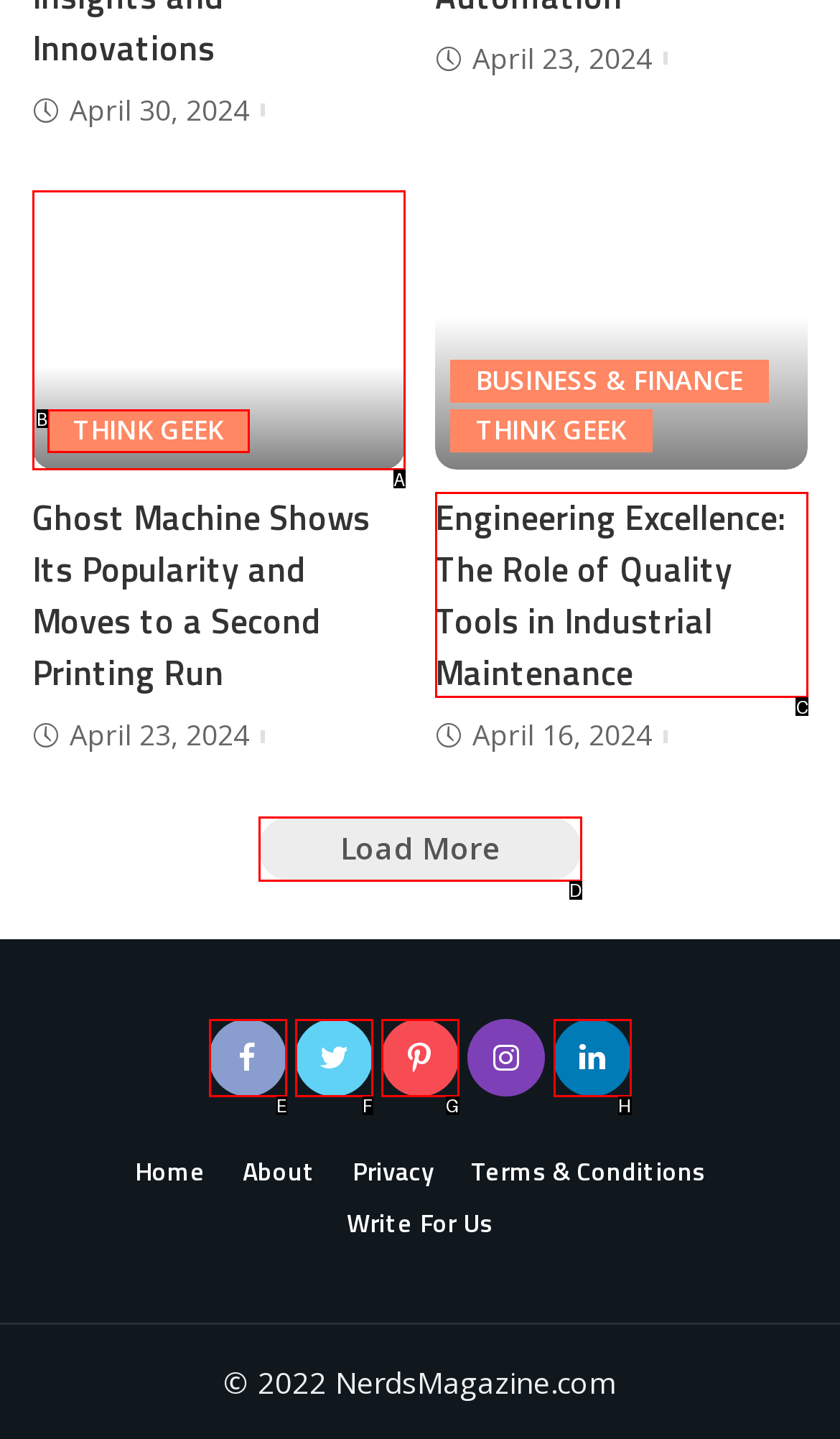For the task: View archive, tell me the letter of the option you should click. Answer with the letter alone.

None